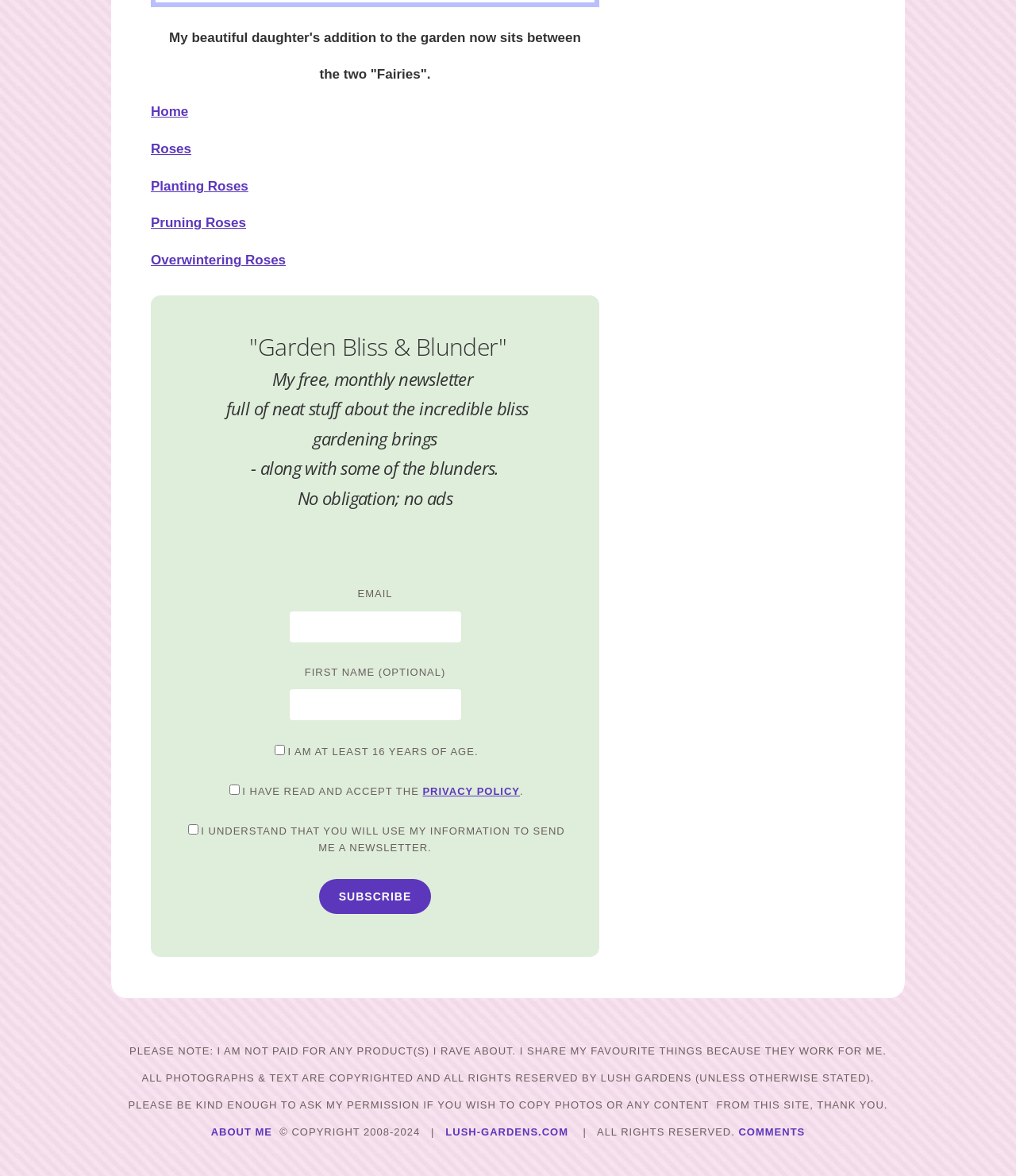What is the copyright year range of the website?
Please answer the question with a detailed response using the information from the screenshot.

The copyright year range of the website can be found in the static text element with the text '© COPYRIGHT 2008-2024'.